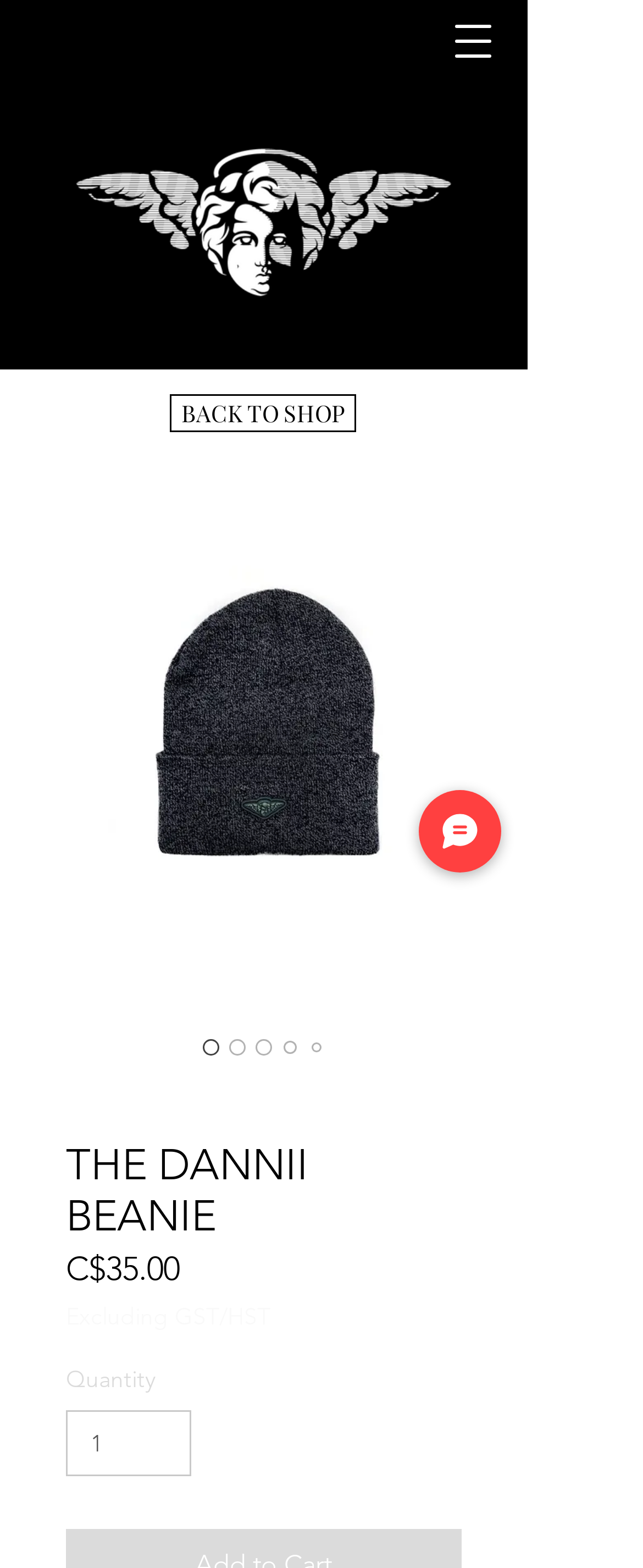Please provide the bounding box coordinates in the format (top-left x, top-left y, bottom-right x, bottom-right y). Remember, all values are floating point numbers between 0 and 1. What is the bounding box coordinate of the region described as: input value="1" aria-label="Quantity" value="1"

[0.103, 0.899, 0.298, 0.942]